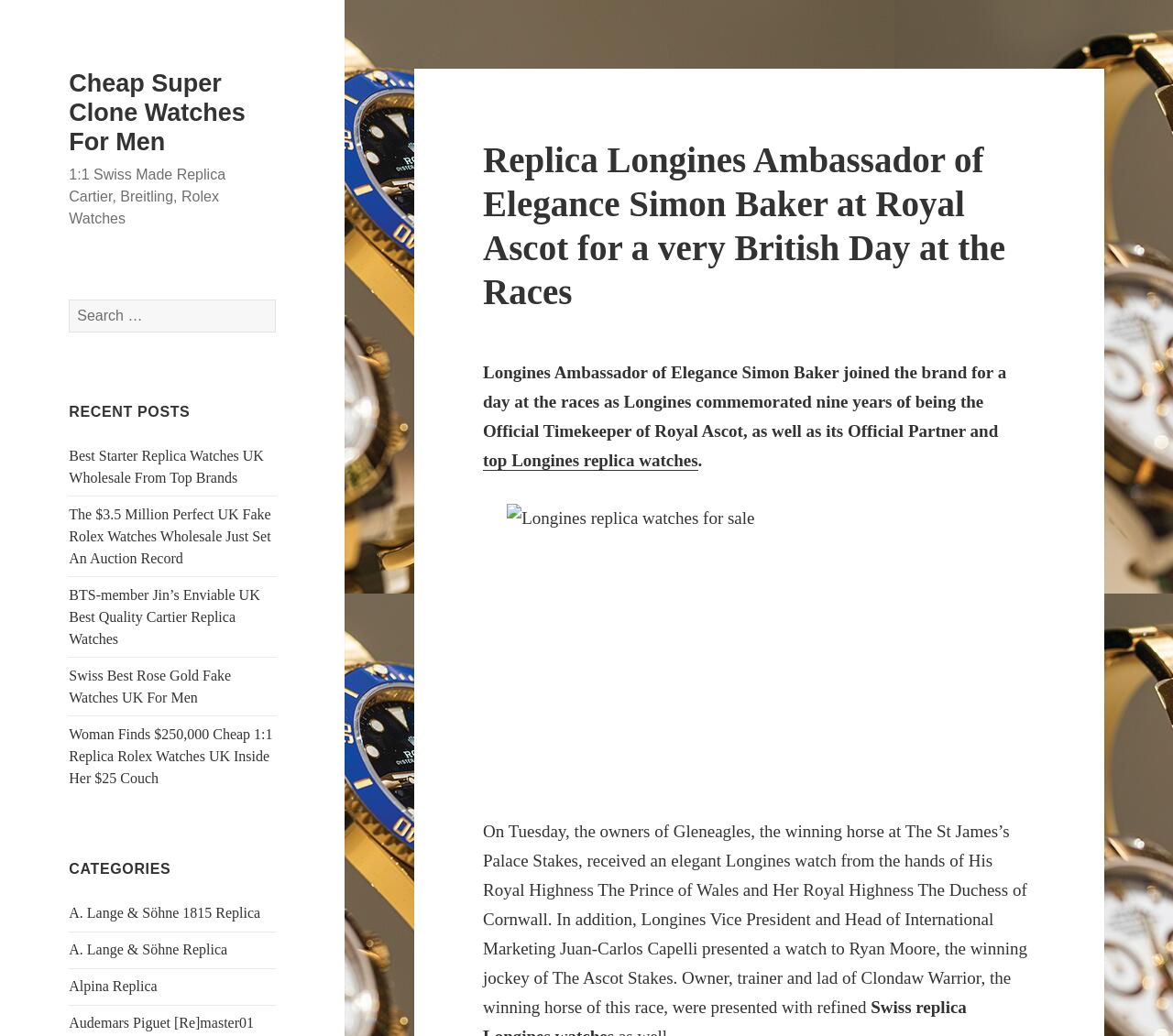Using the description "A. Lange & Söhne Replica", locate and provide the bounding box of the UI element.

[0.059, 0.909, 0.194, 0.924]